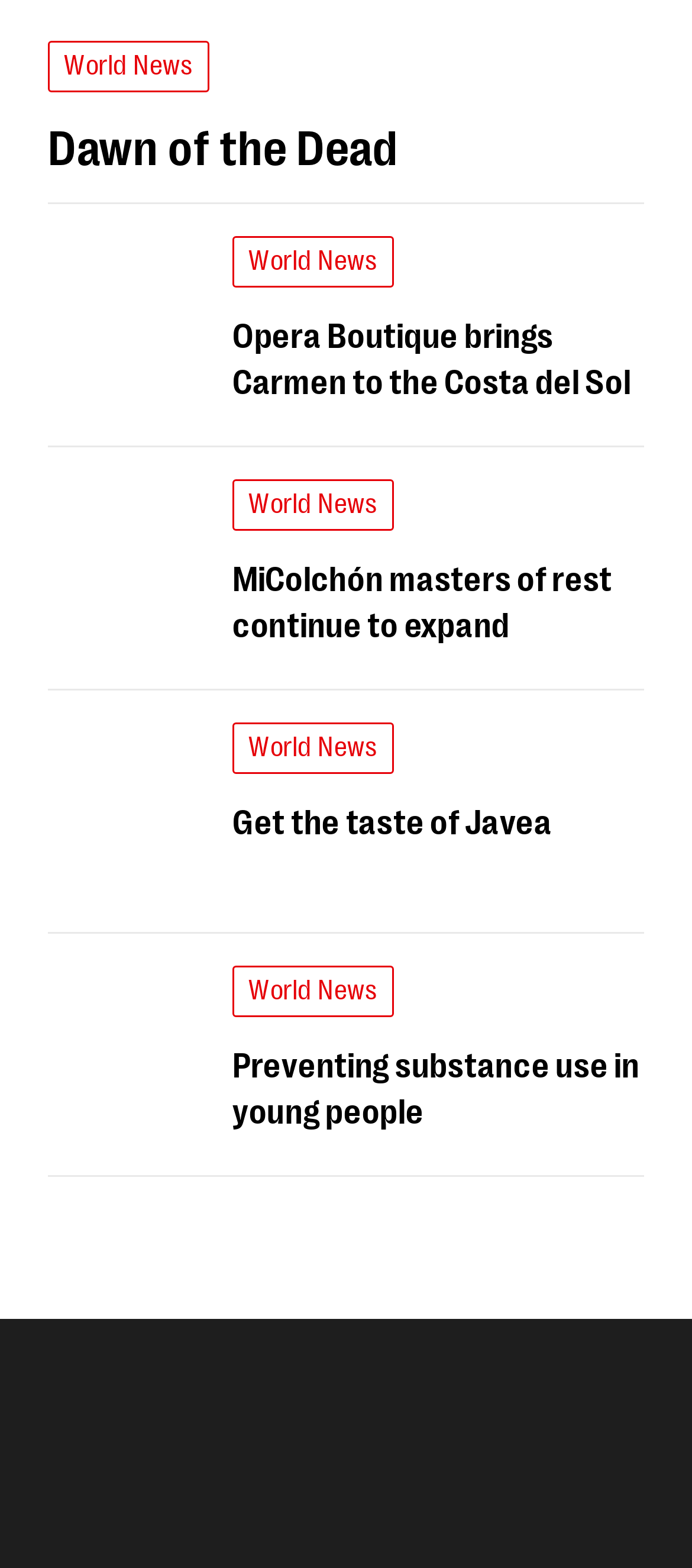Can you find the bounding box coordinates for the UI element given this description: "parent_node: World News"? Provide the coordinates as four float numbers between 0 and 1: [left, top, right, bottom].

[0.069, 0.303, 0.336, 0.421]